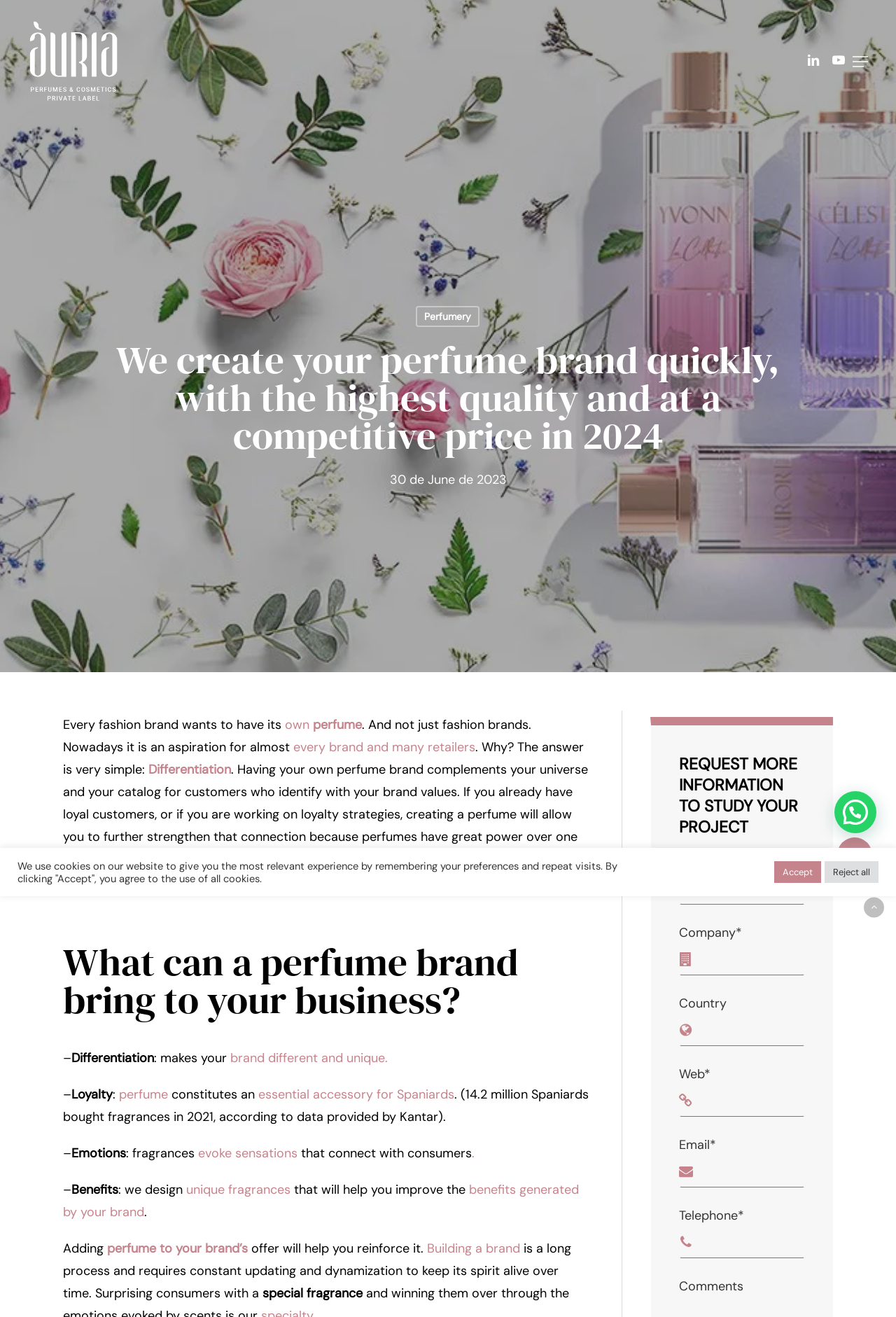Extract the bounding box coordinates for the HTML element that matches this description: "benefits generated by your brand". The coordinates should be four float numbers between 0 and 1, i.e., [left, top, right, bottom].

[0.07, 0.897, 0.646, 0.927]